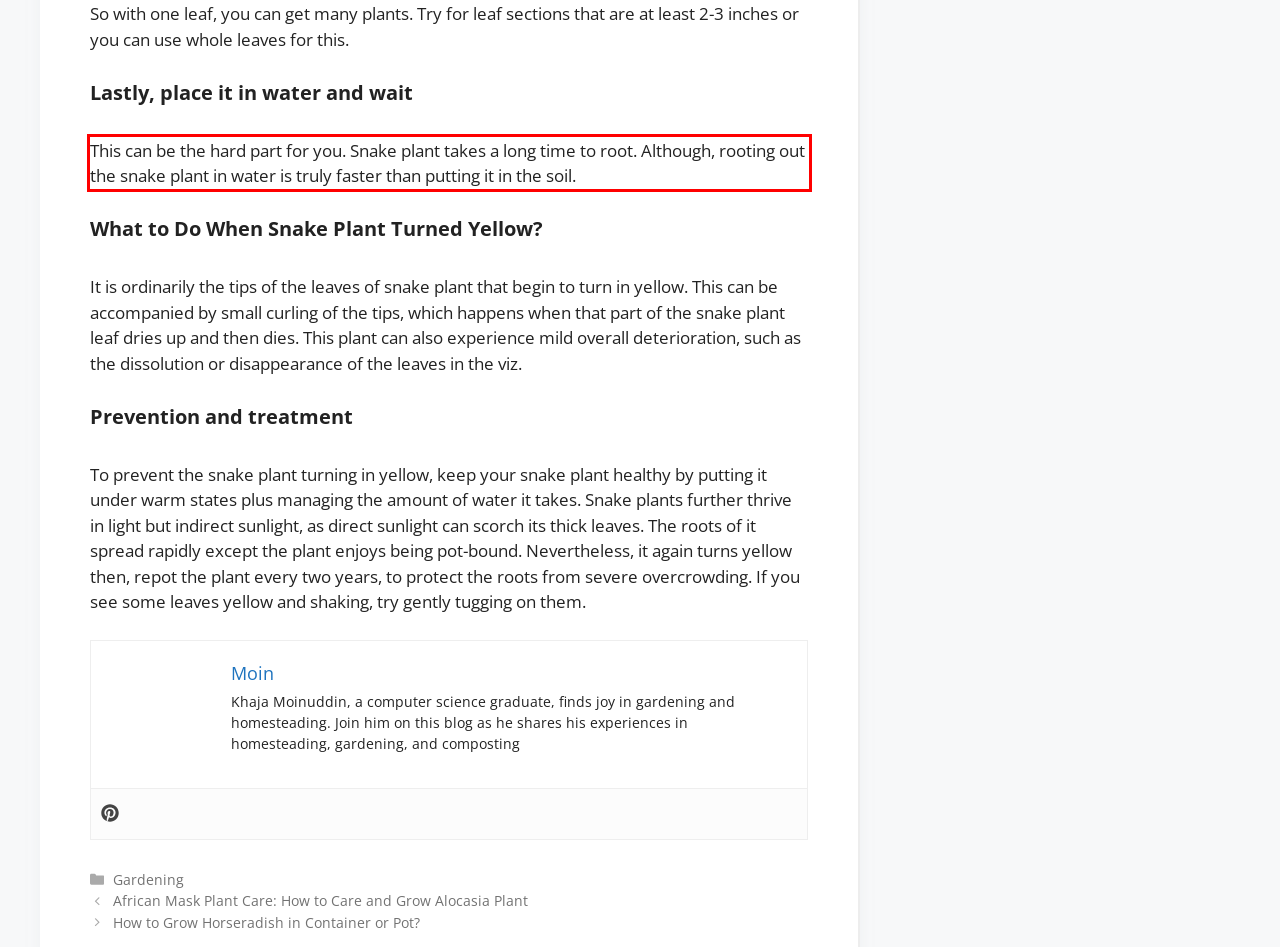Please extract the text content from the UI element enclosed by the red rectangle in the screenshot.

This can be the hard part for you. Snake plant takes a long time to root. Although, rooting out the snake plant in water is truly faster than putting it in the soil.